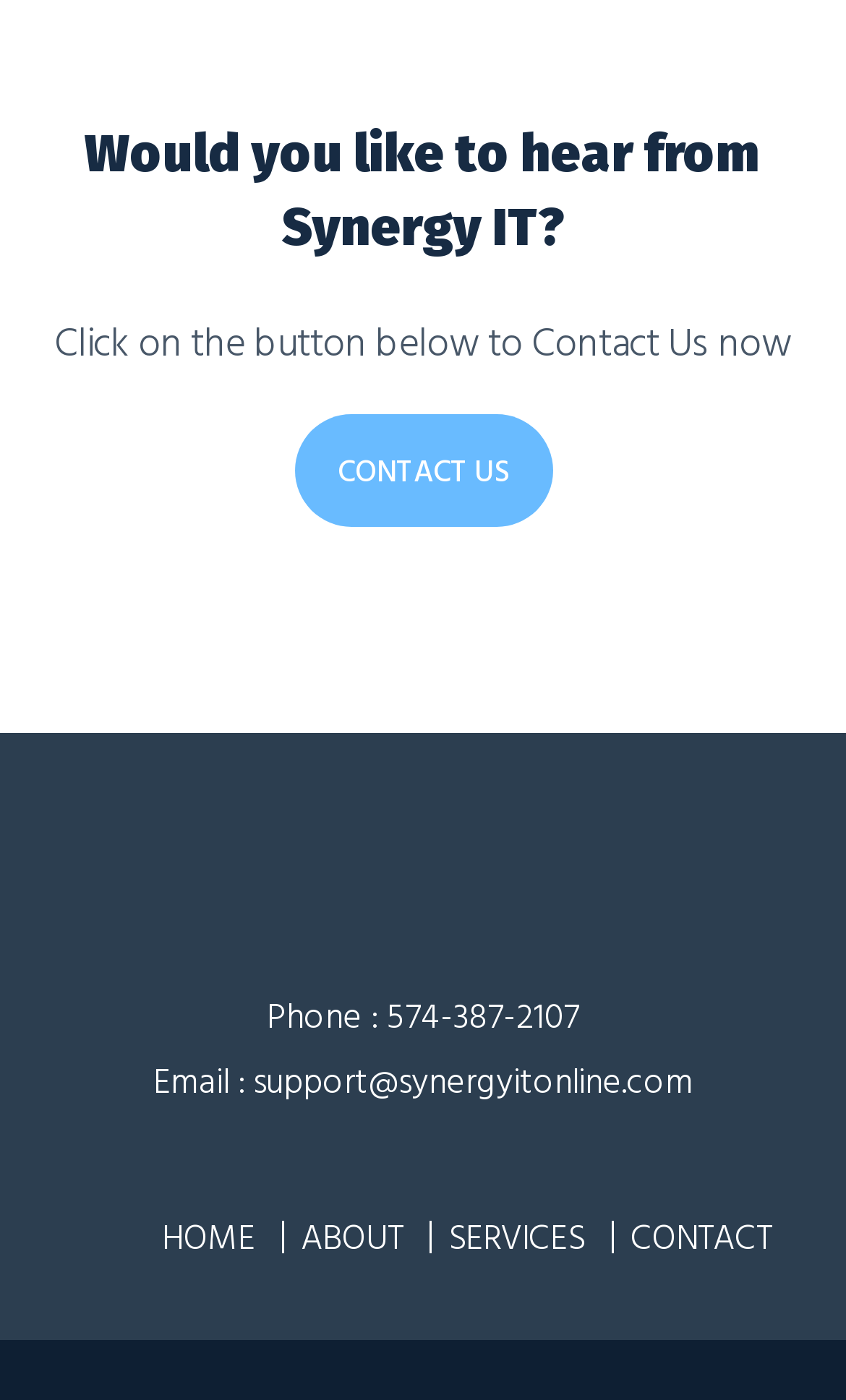How many sections are there in the navigation menu?
Please give a detailed and elaborate answer to the question based on the image.

I counted the number of link elements in the navigation menu, which are 'HOME', 'ABOUT', 'SERVICES', and 'CONTACT'.